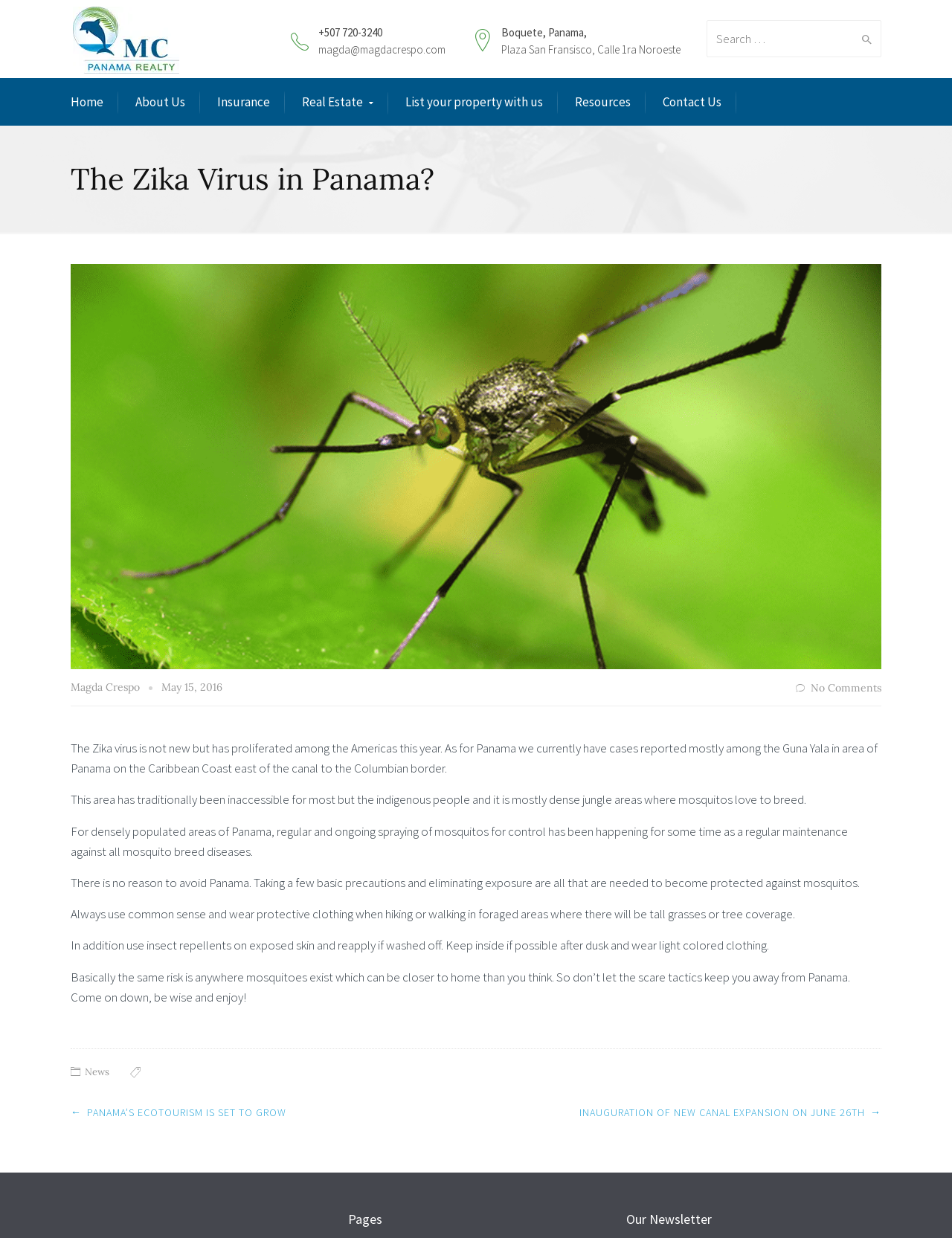Indicate the bounding box coordinates of the element that needs to be clicked to satisfy the following instruction: "Search for something". The coordinates should be four float numbers between 0 and 1, i.e., [left, top, right, bottom].

[0.715, 0.016, 0.926, 0.046]